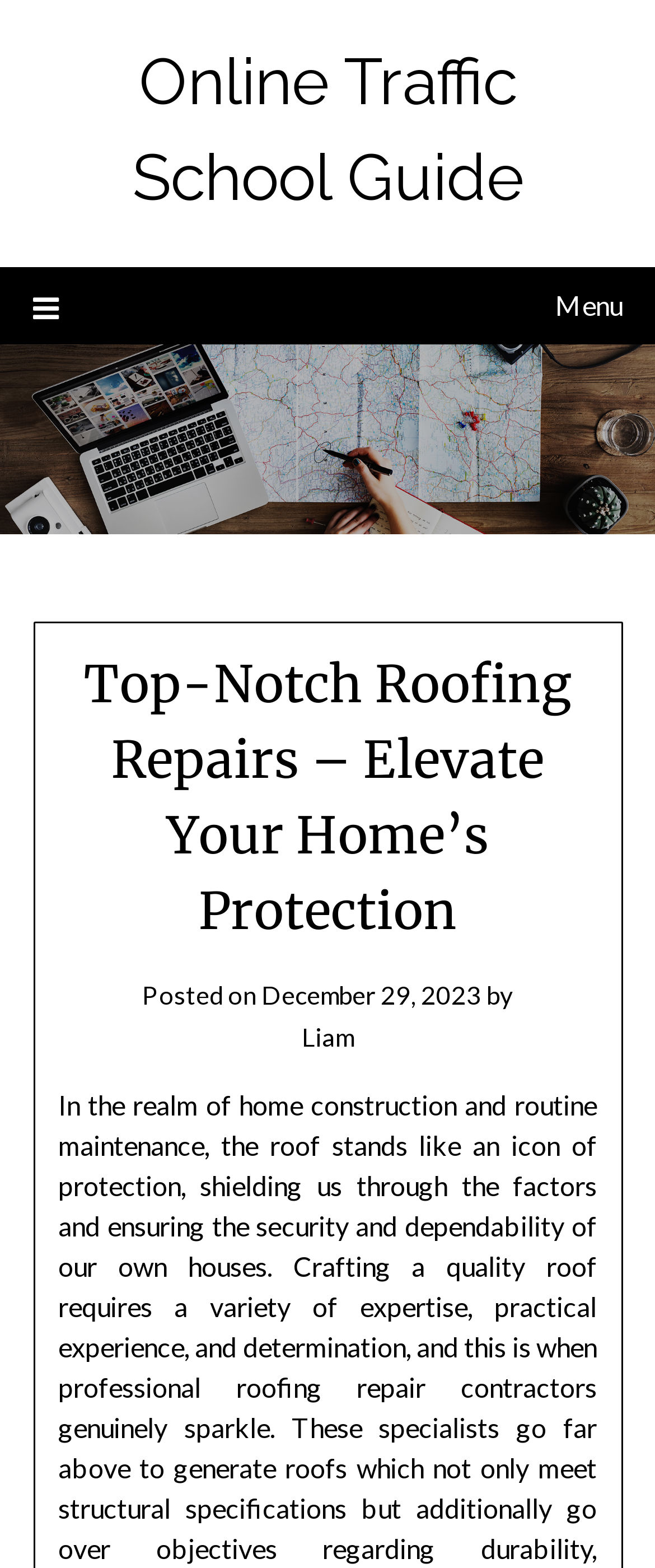Determine the main headline of the webpage and provide its text.

Top-Notch Roofing Repairs – Elevate Your Home’s Protection